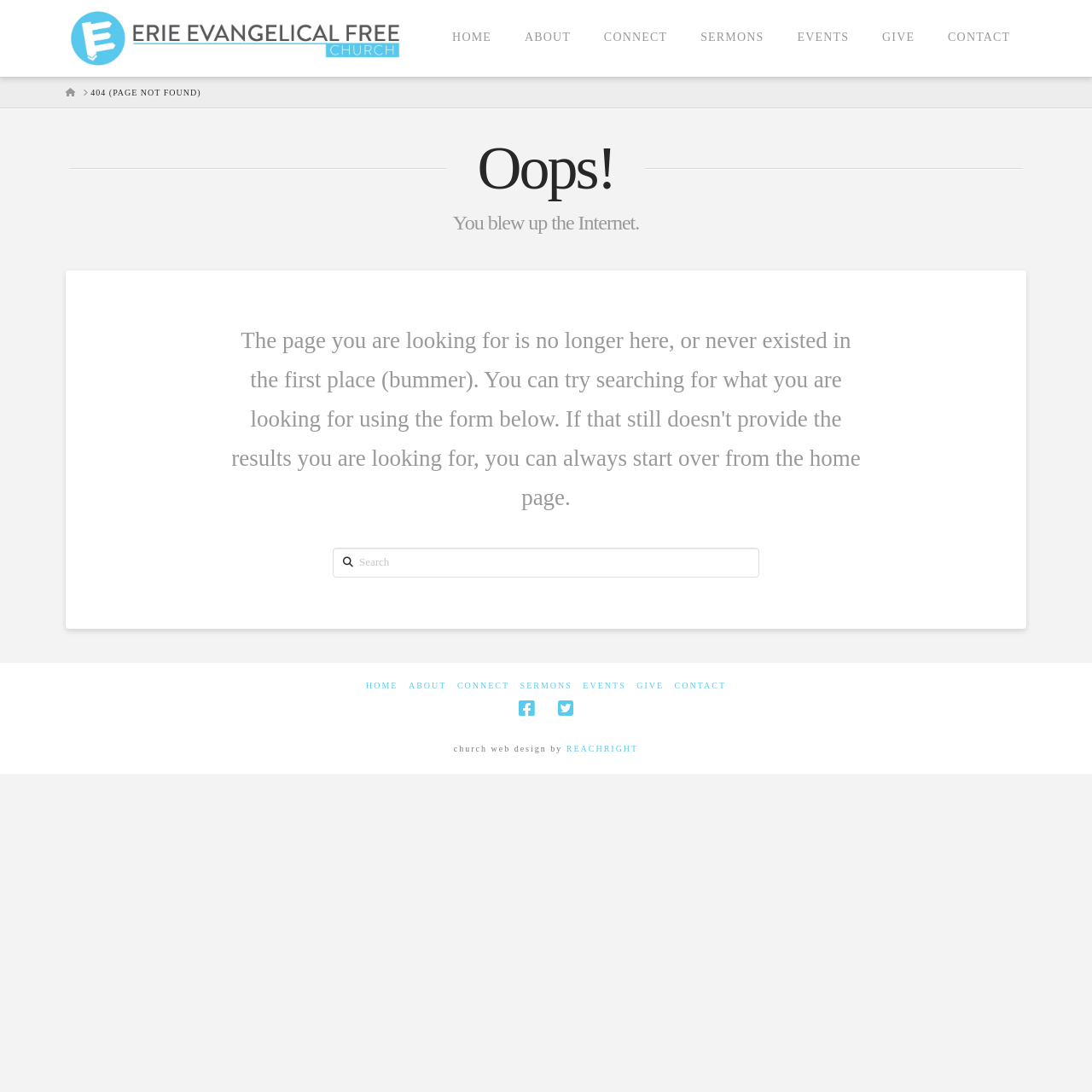Please predict the bounding box coordinates (top-left x, top-left y, bottom-right x, bottom-right y) for the UI element in the screenshot that fits the description: 404 (Page Not Found)

[0.083, 0.079, 0.184, 0.09]